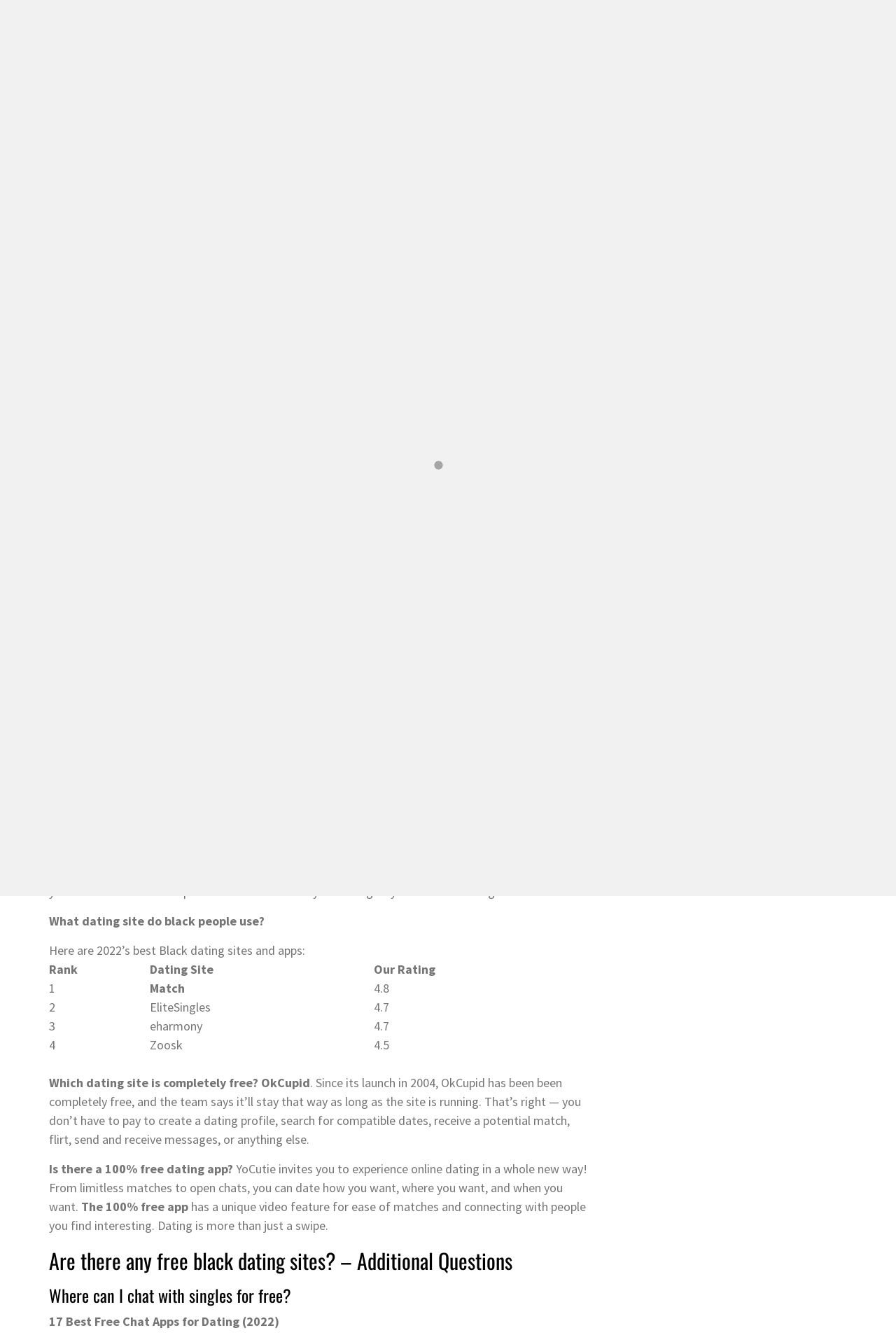What is the name of the 100% free dating app mentioned?
Look at the image and answer the question with a single word or phrase.

YoCutie